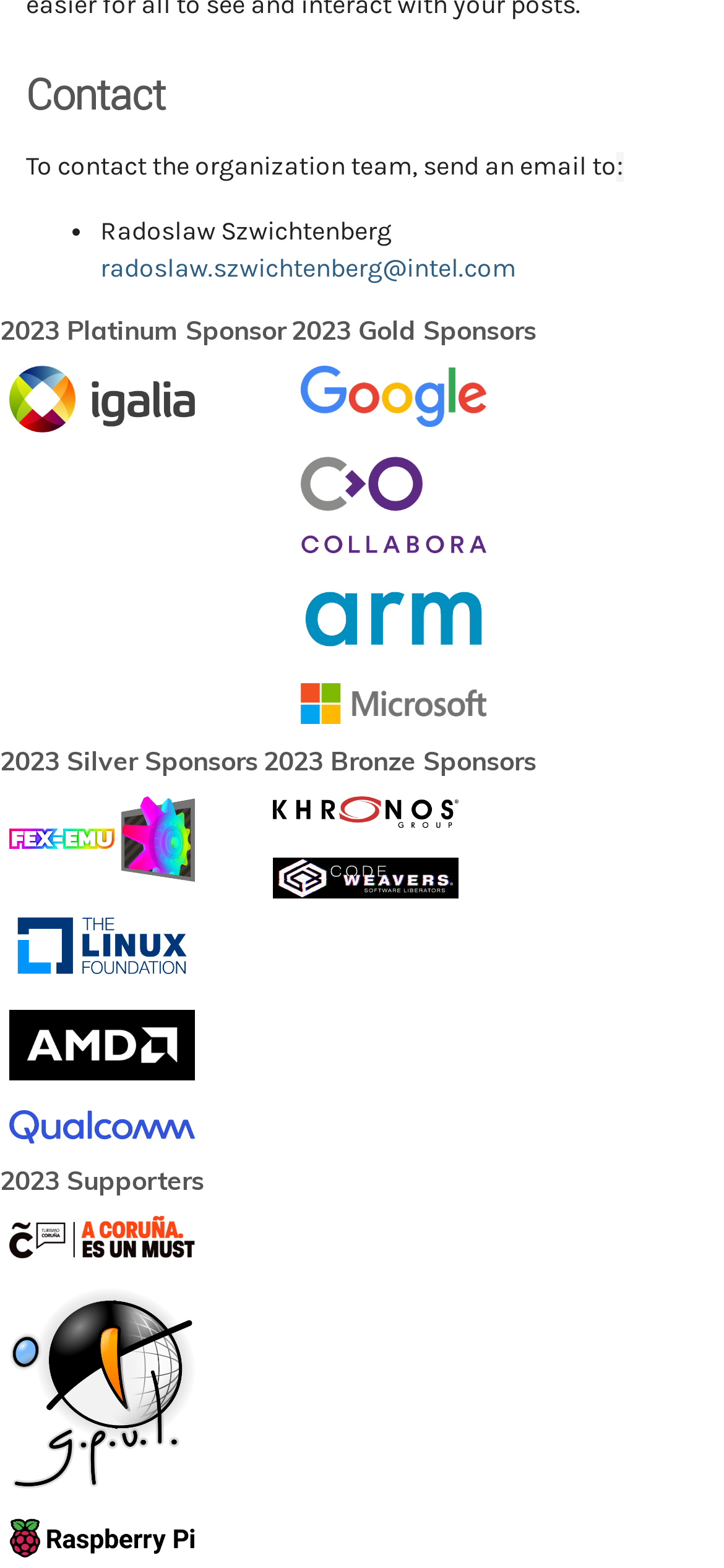What is the email address of Radoslaw Szwichtenberg?
Please provide a single word or phrase as your answer based on the screenshot.

radoslaw.szwichtenberg@intel.com